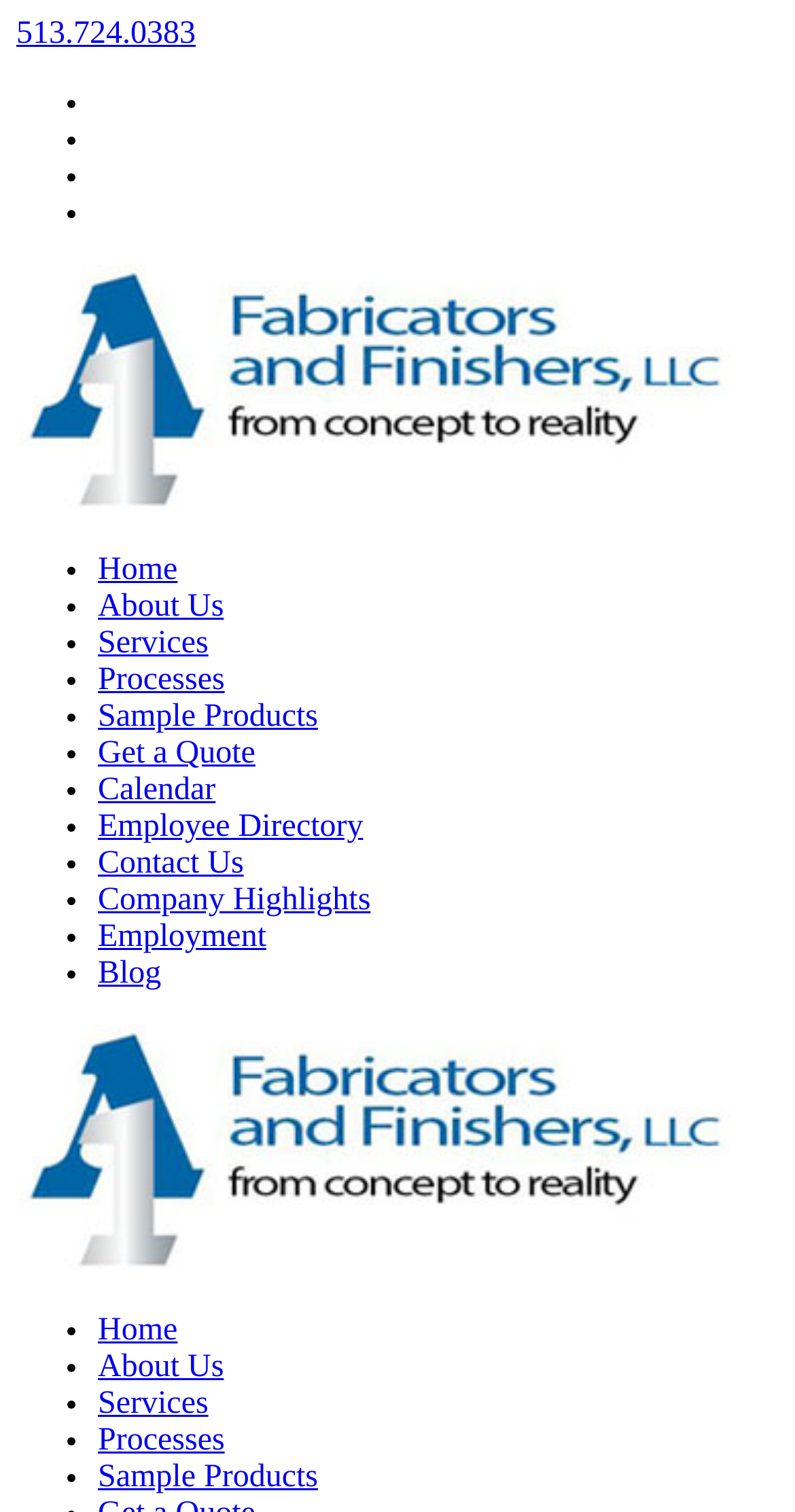Explain in detail what you observe on this webpage.

The webpage appears to be a dating site for wanderlust singles, with a focus on hotel hookups. At the top left corner, there is a phone number "513.724.0383" and a series of list markers, possibly indicating a menu or navigation bar. Below this, there is a large image that spans almost the entire width of the page.

On the top navigation bar, there are several links, including "Home", "About Us", "Services", "Processes", "Sample Products", "Get a Quote", "Calendar", "Employee Directory", "Contact Us", "Company Highlights", "Employment", and "Blog". These links are separated by list markers and are positioned horizontally across the page.

At the bottom of the page, there is a repeated navigation bar with the same links as above, suggesting a consistent layout throughout the site. Additionally, there is another image at the bottom left corner of the page.

Overall, the webpage has a clean and organized layout, with a focus on easy navigation and accessibility. The use of list markers and horizontal links creates a sense of continuity and structure, making it easy for users to find what they're looking for.